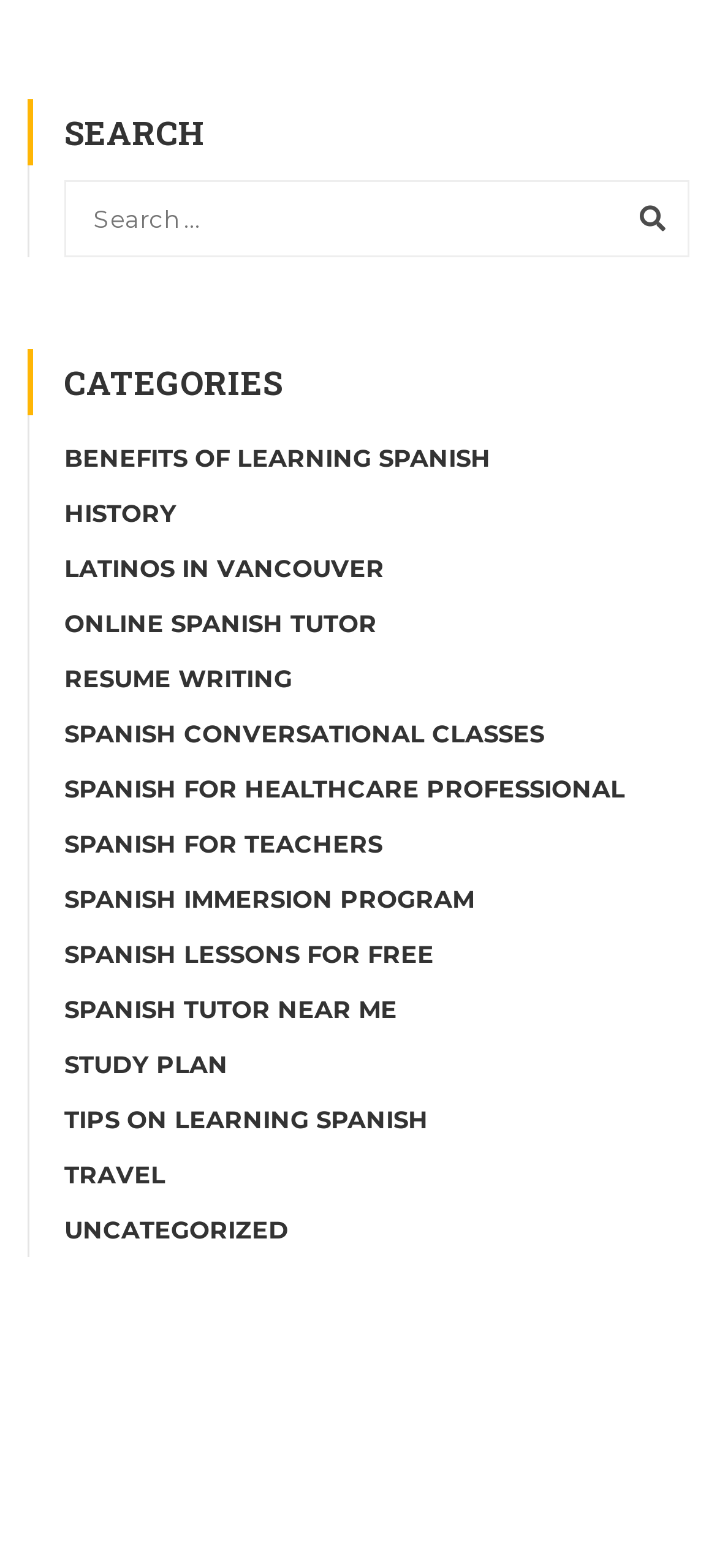Using floating point numbers between 0 and 1, provide the bounding box coordinates in the format (top-left x, top-left y, bottom-right x, bottom-right y). Locate the UI element described here: Study Plan

[0.09, 0.669, 0.318, 0.688]